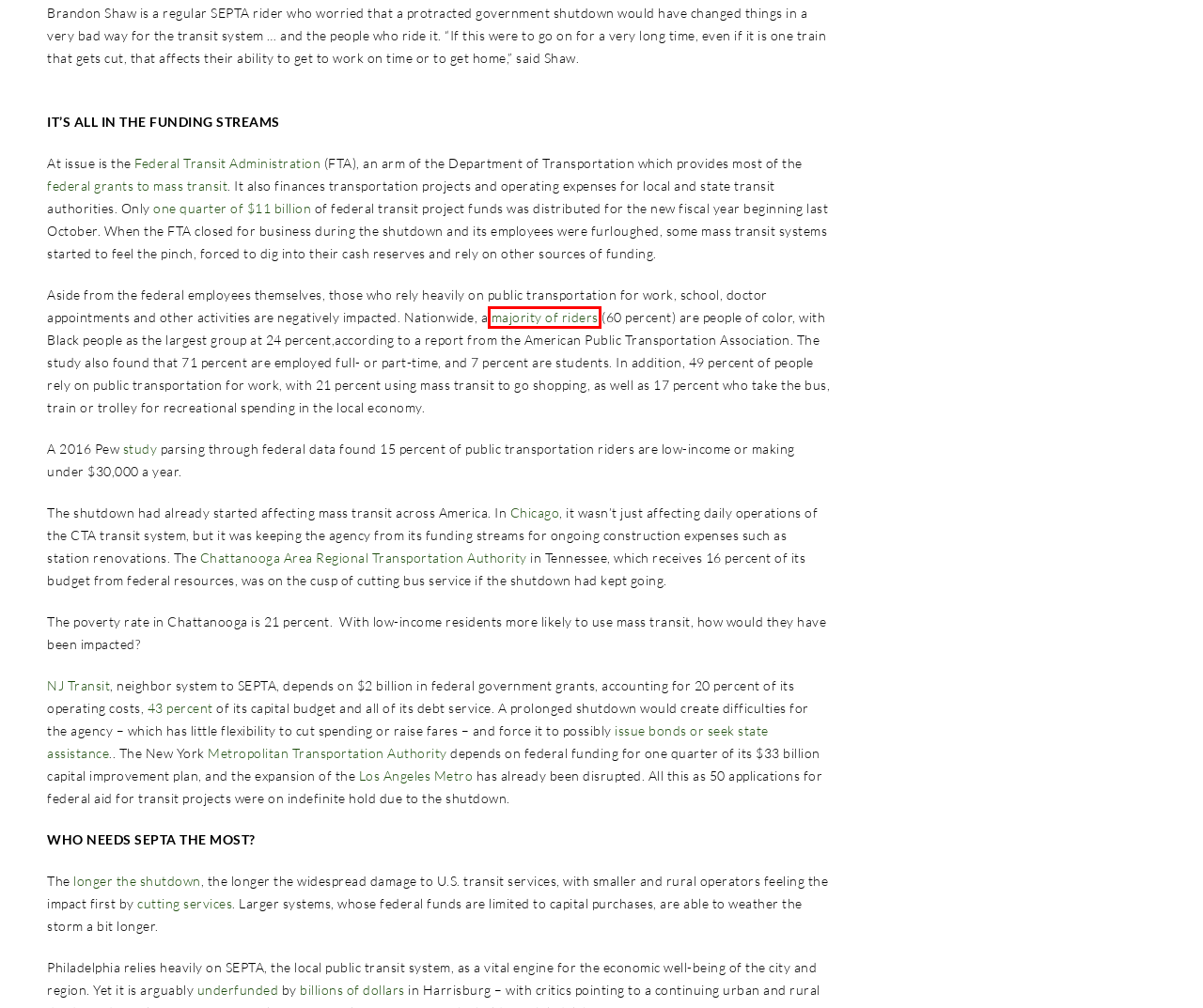Examine the screenshot of a webpage with a red bounding box around a UI element. Your task is to identify the webpage description that best corresponds to the new webpage after clicking the specified element. The given options are:
A. Newsletter | ecoWURD
B. ecoWURD On Demand | ecoWURD
C. The Government Shutdown Is Bad. But It Could Get Much Worse | Fortune
D. Federal shutdown freezes transit funding | Bond Buyer
E. Content | ecoWURD
F. New Documentary Explores Philadelphia’s Struggle for Land Sovereignty and a Greener Future | ecoWURD
G. SEPTA
H. Research and Technical Resources - American Public Transportation Association

H